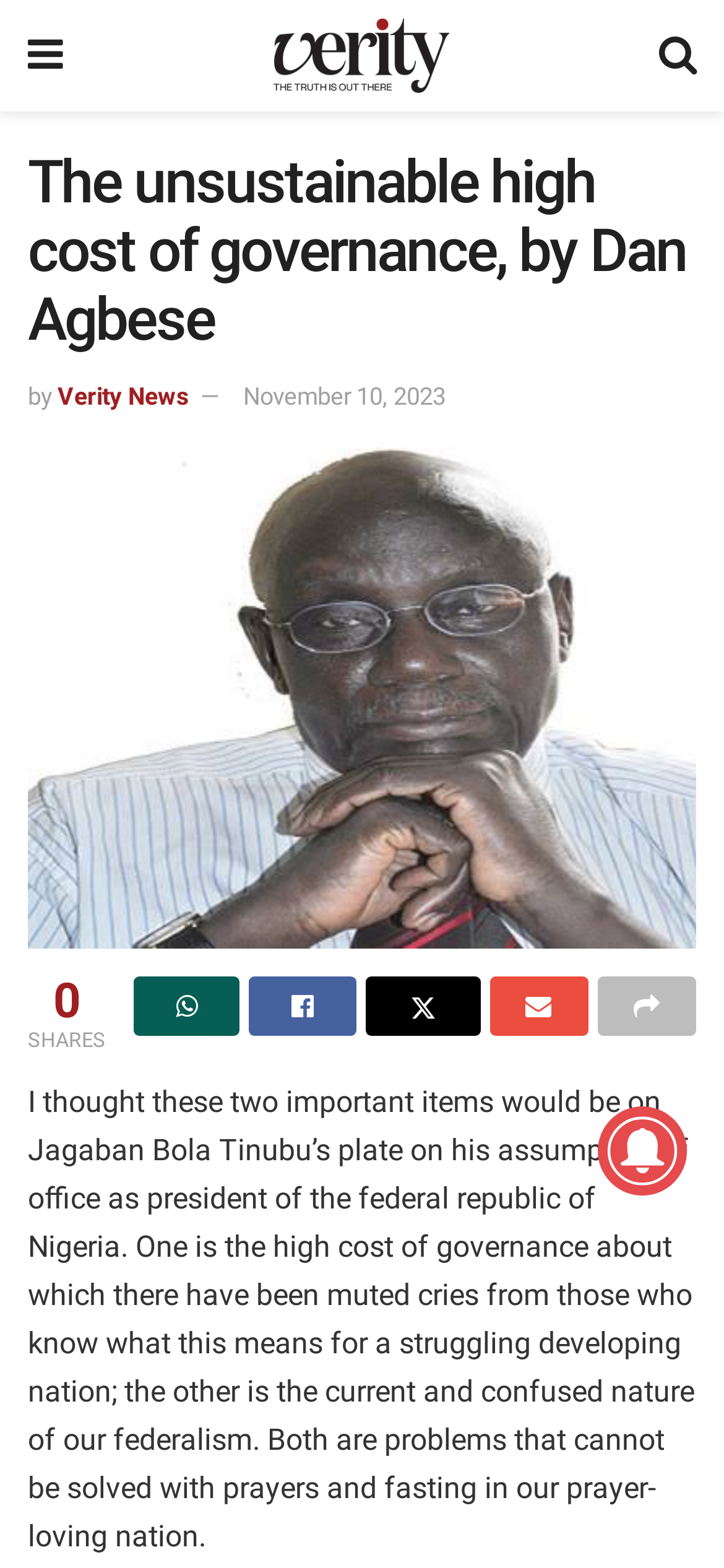Identify the first-level heading on the webpage and generate its text content.

The unsustainable high cost of governance, by Dan Agbese 